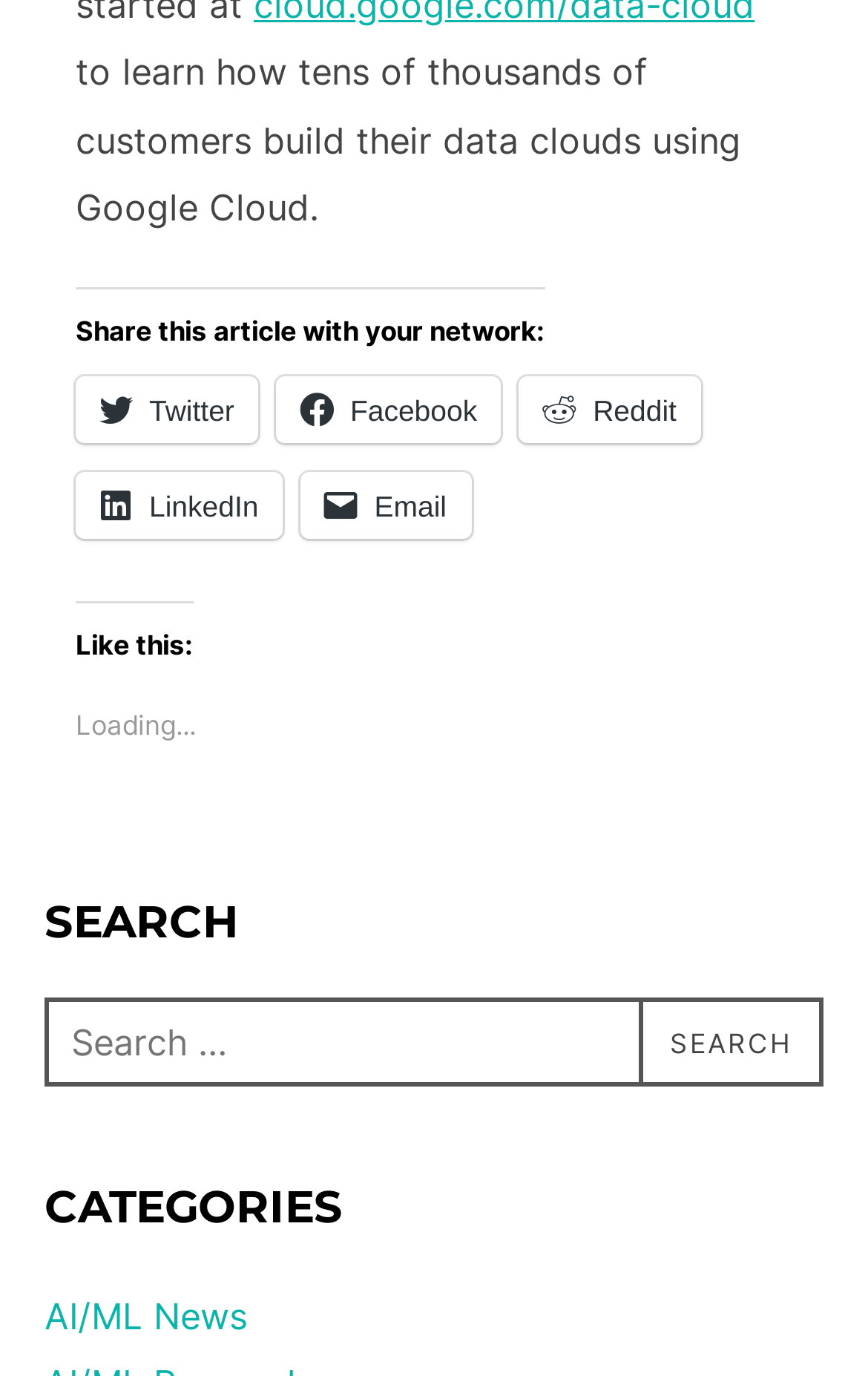What is the purpose of the social media links?
Using the information from the image, answer the question thoroughly.

The social media links, including Twitter, Facebook, Reddit, LinkedIn, and Email, are provided to allow users to share the article with their network.